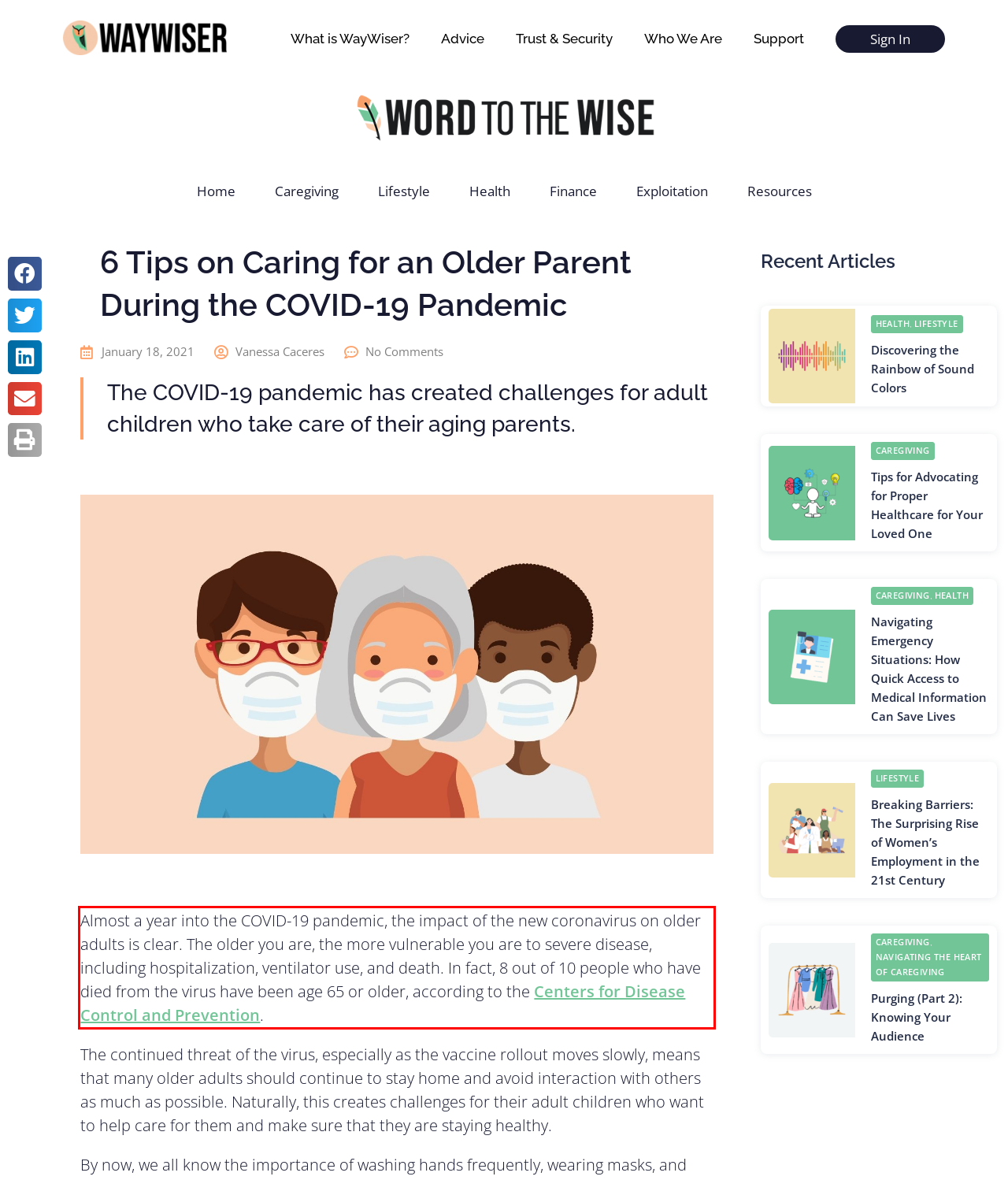Analyze the screenshot of the webpage that features a red bounding box and recognize the text content enclosed within this red bounding box.

Almost a year into the COVID-19 pandemic, the impact of the new coronavirus on older adults is clear. The older you are, the more vulnerable you are to severe disease, including hospitalization, ventilator use, and death. In fact, 8 out of 10 people who have died from the virus have been age 65 or older, according to the Centers for Disease Control and Prevention.